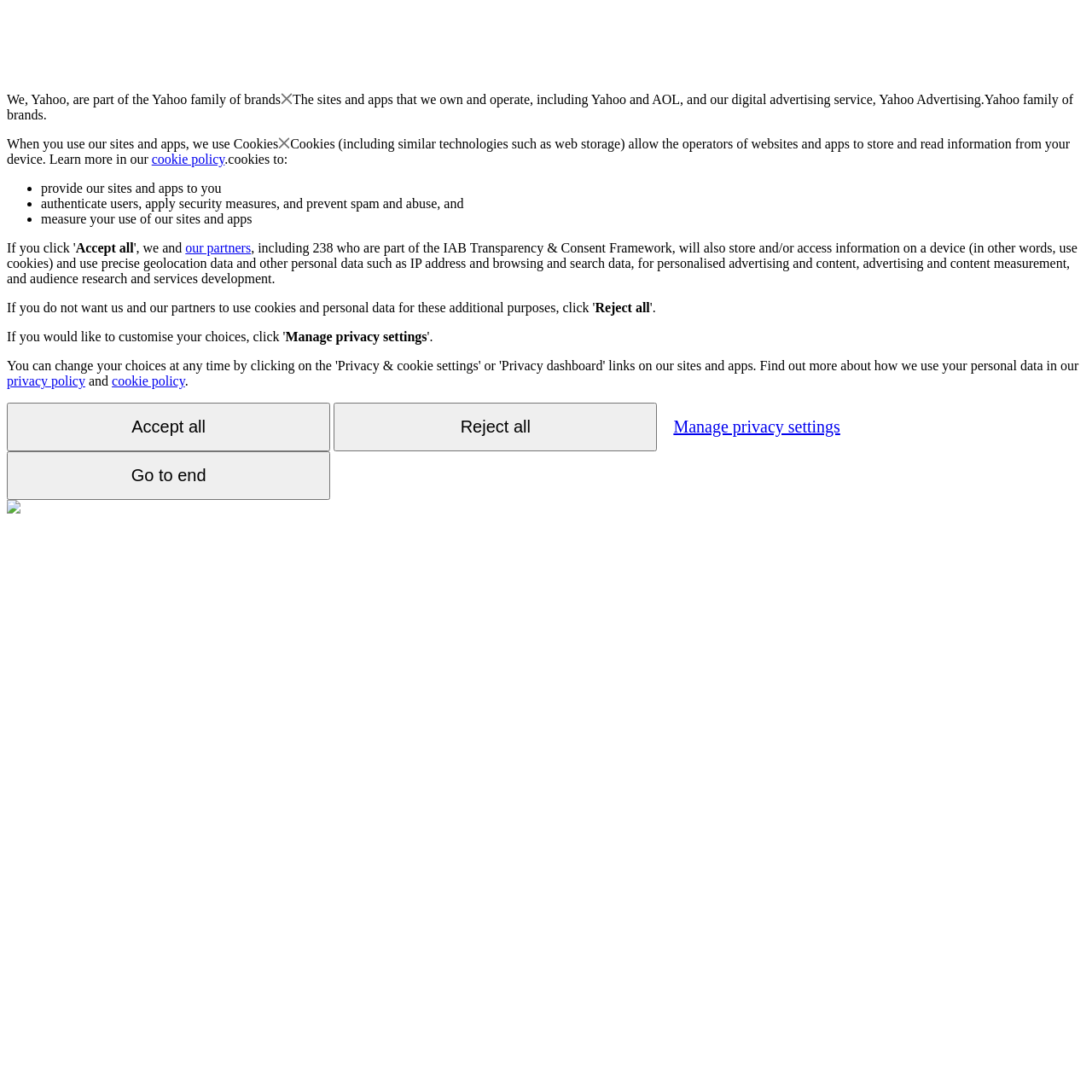Please identify the bounding box coordinates of the element I should click to complete this instruction: 'Click the 'Manage privacy settings' button'. The coordinates should be given as four float numbers between 0 and 1, like this: [left, top, right, bottom].

[0.261, 0.302, 0.391, 0.315]